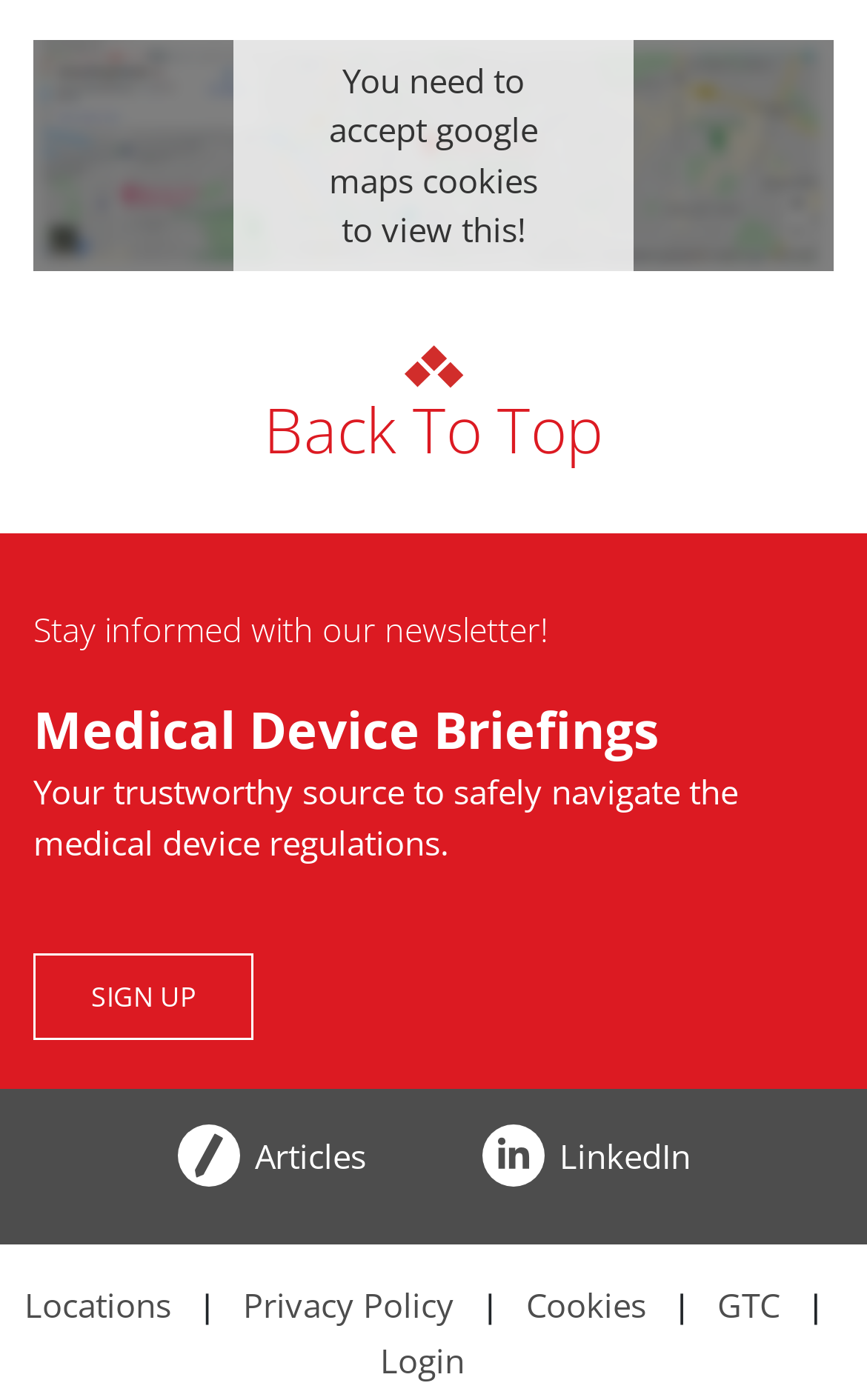How many social media links are present?
Using the screenshot, give a one-word or short phrase answer.

2